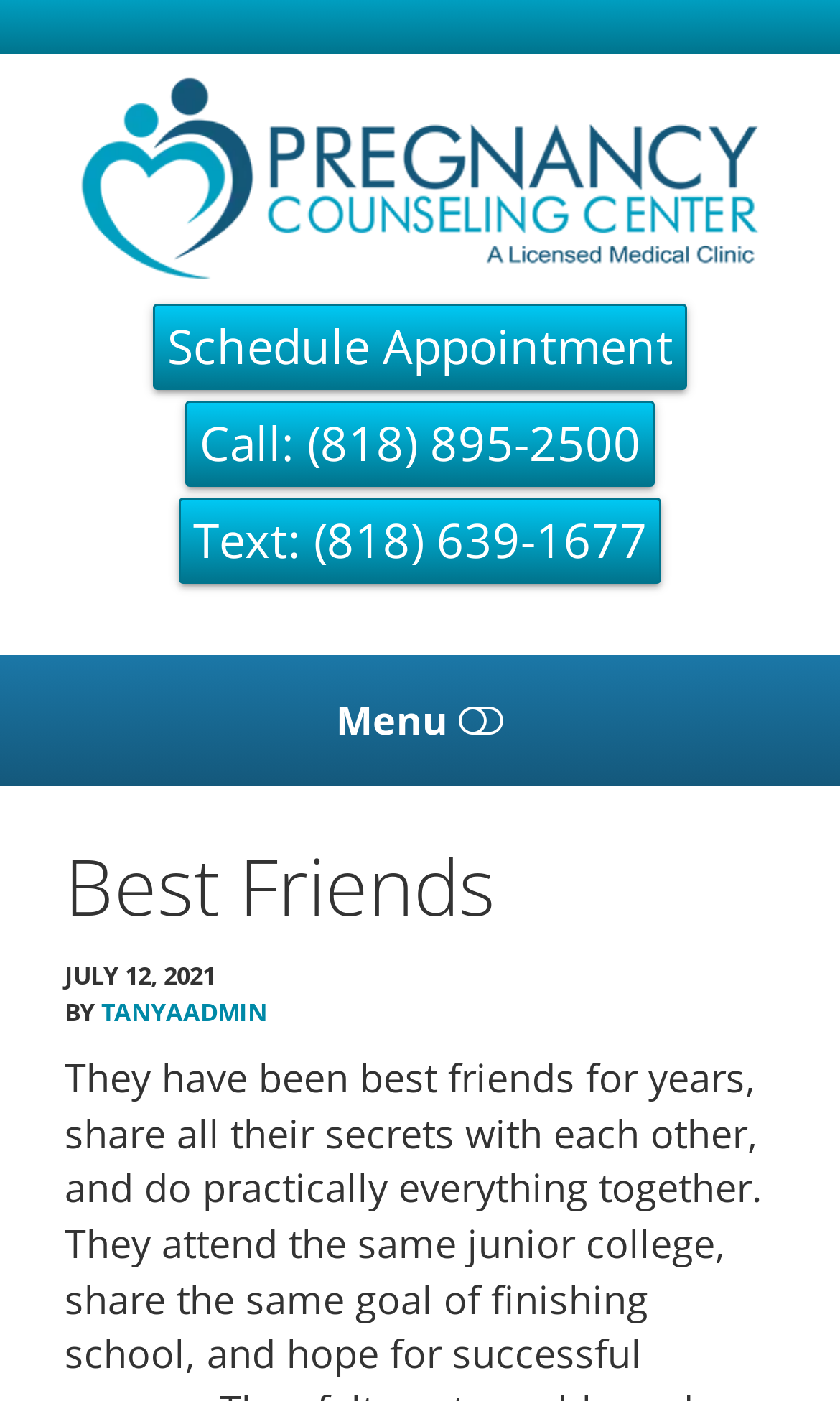What are the options in the menu?
Look at the image and answer the question with a single word or phrase.

HOME, OPTIONS, ABORTION, BIRTH CONTROL, PARENTING AND ADOPTION